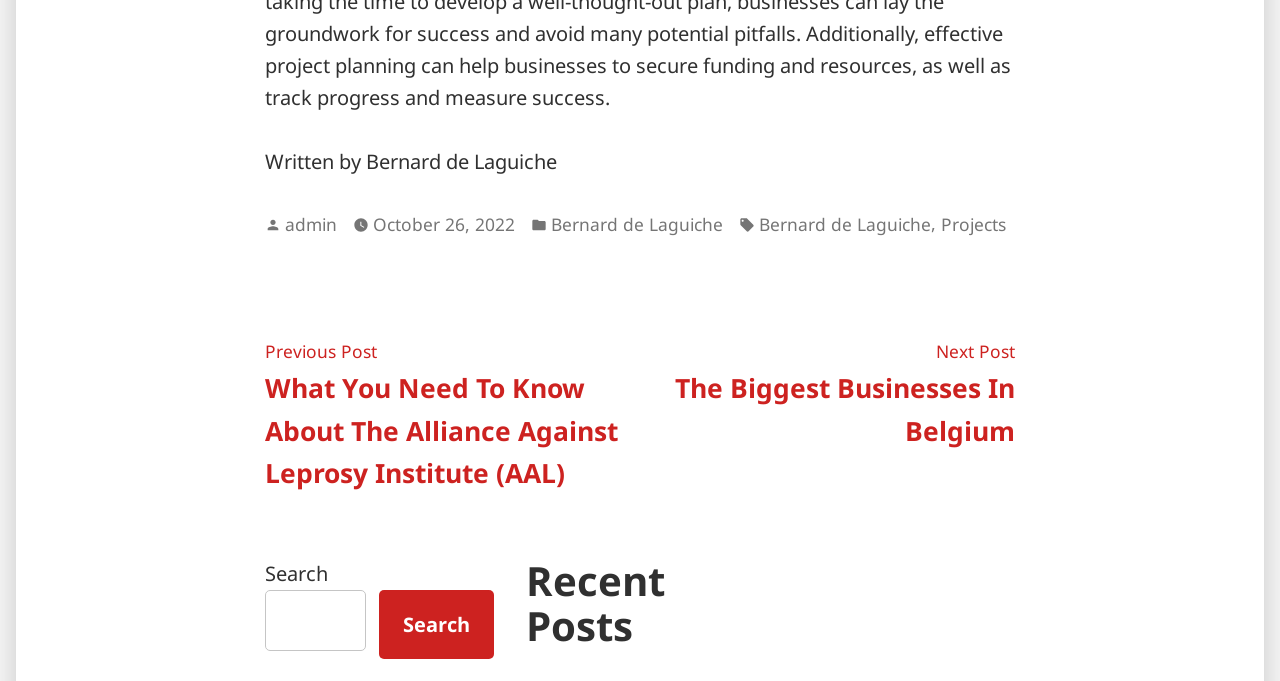Please provide the bounding box coordinates for the UI element as described: "October 26, 2022August 28, 2023". The coordinates must be four floats between 0 and 1, represented as [left, top, right, bottom].

[0.291, 0.311, 0.402, 0.351]